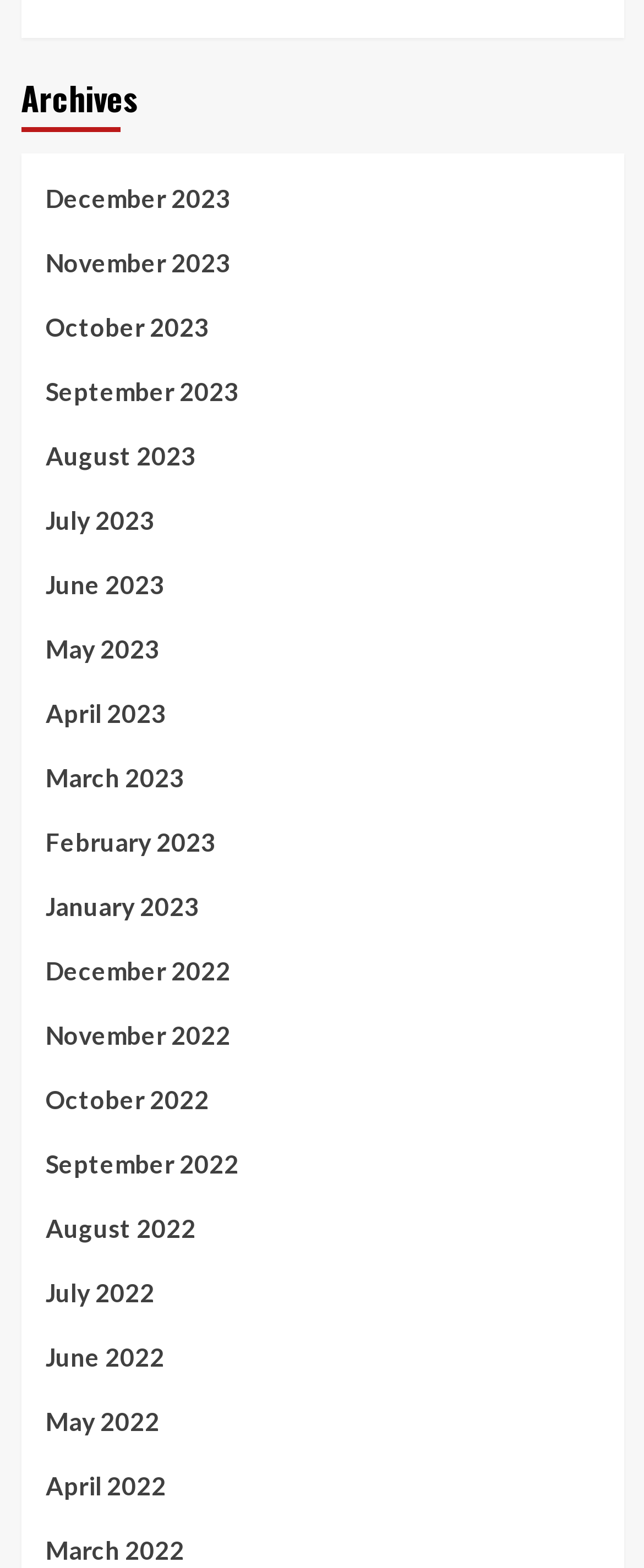Pinpoint the bounding box coordinates of the element you need to click to execute the following instruction: "go to November 2023 page". The bounding box should be represented by four float numbers between 0 and 1, in the format [left, top, right, bottom].

[0.071, 0.155, 0.929, 0.196]